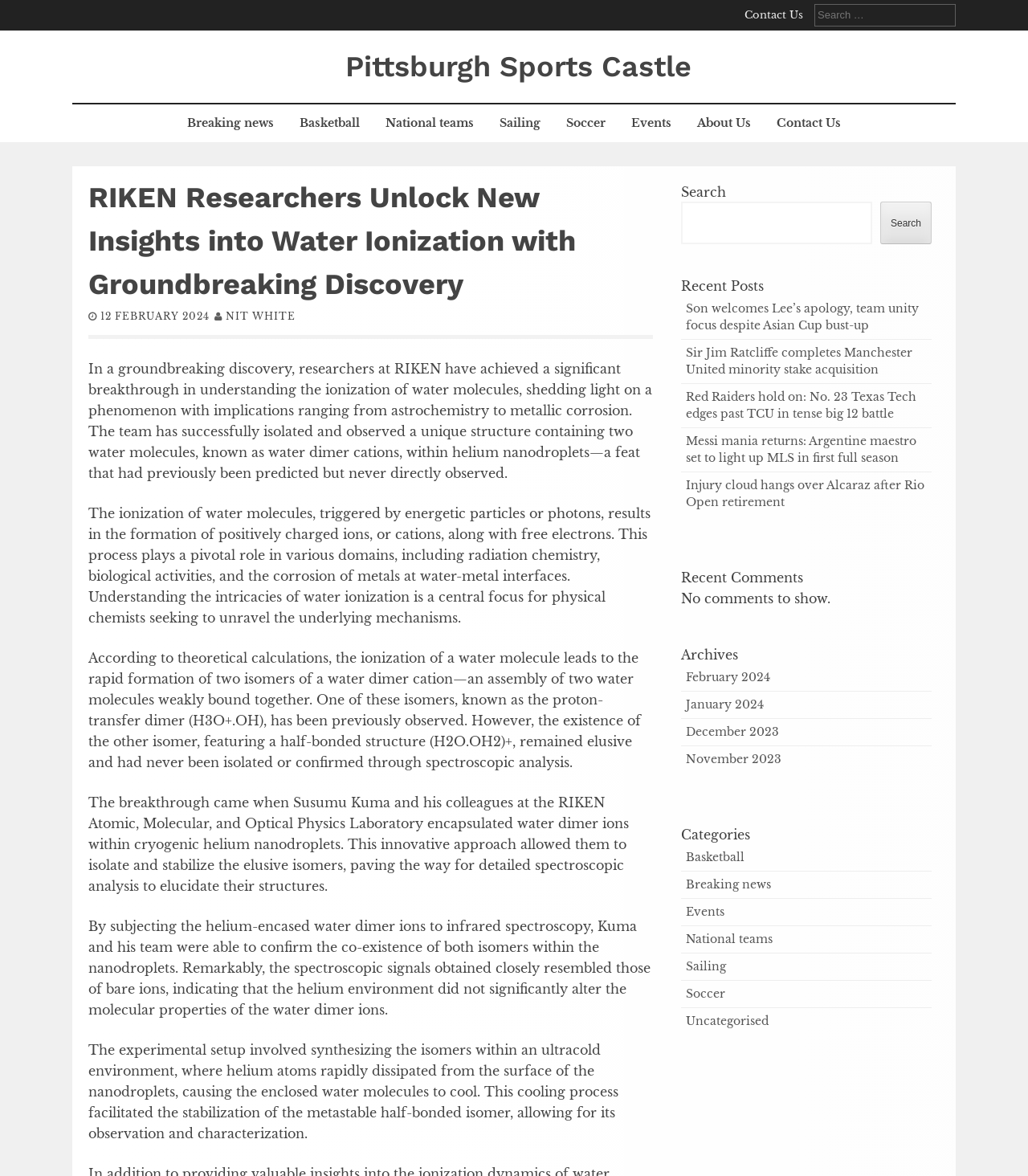Find the bounding box coordinates for the area that must be clicked to perform this action: "Check recent posts".

[0.663, 0.235, 0.906, 0.251]